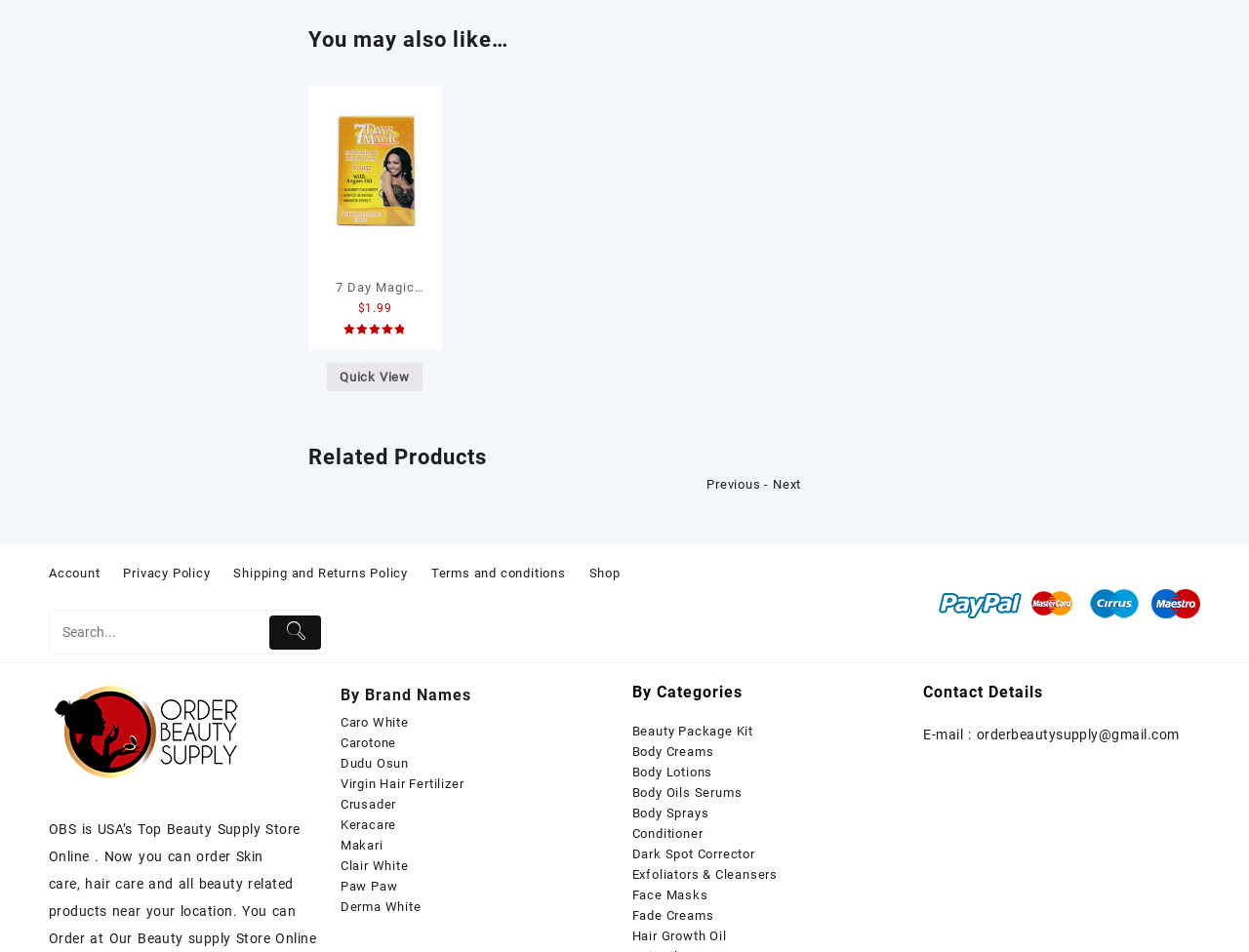Highlight the bounding box coordinates of the region I should click on to meet the following instruction: "View related products".

[0.246, 0.023, 0.961, 0.059]